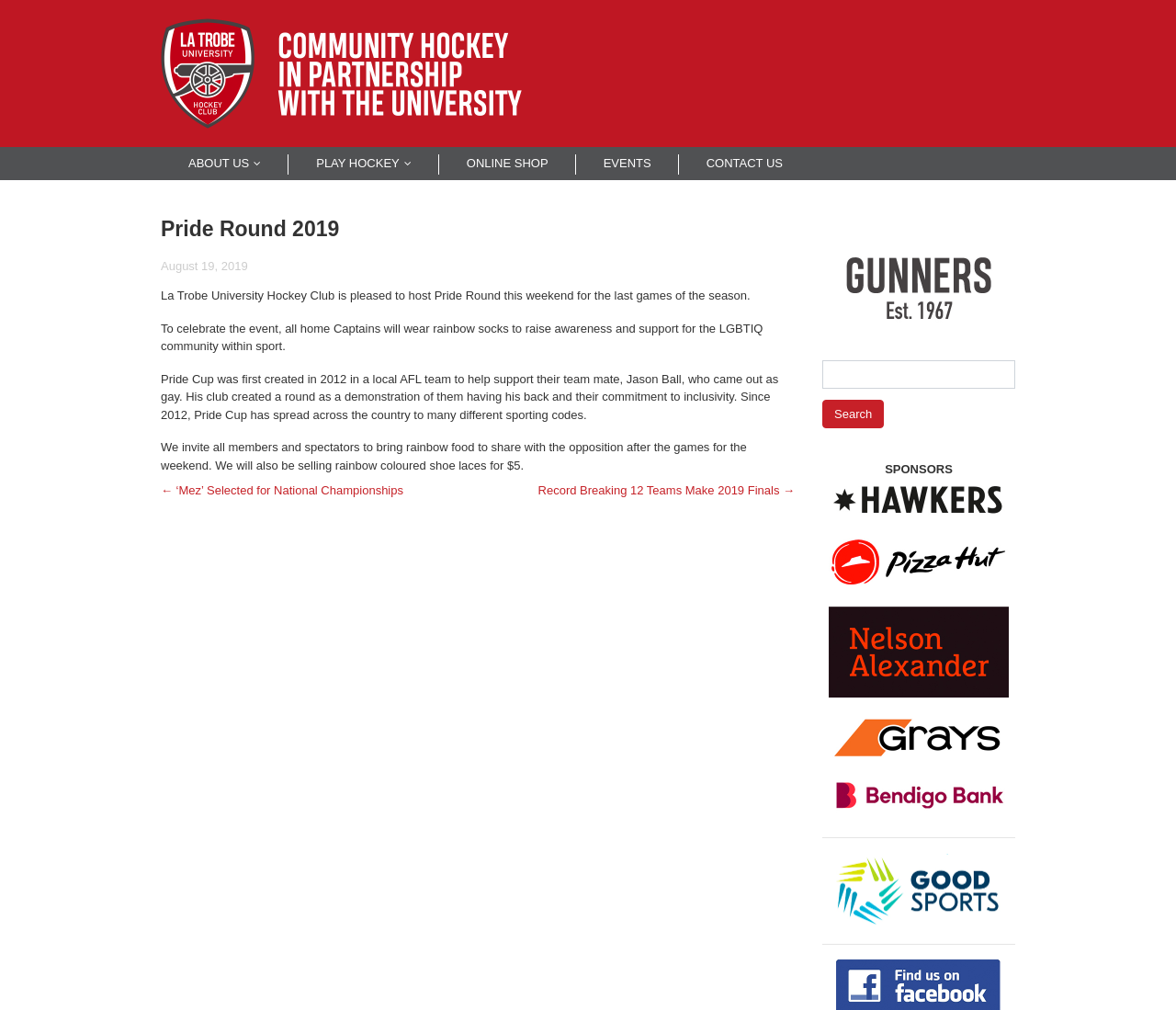How many teams made the 2019 Finals?
Give a detailed response to the question by analyzing the screenshot.

I found the answer by looking at the link element with the content 'Record Breaking 12 Teams Make 2019 Finals →'.